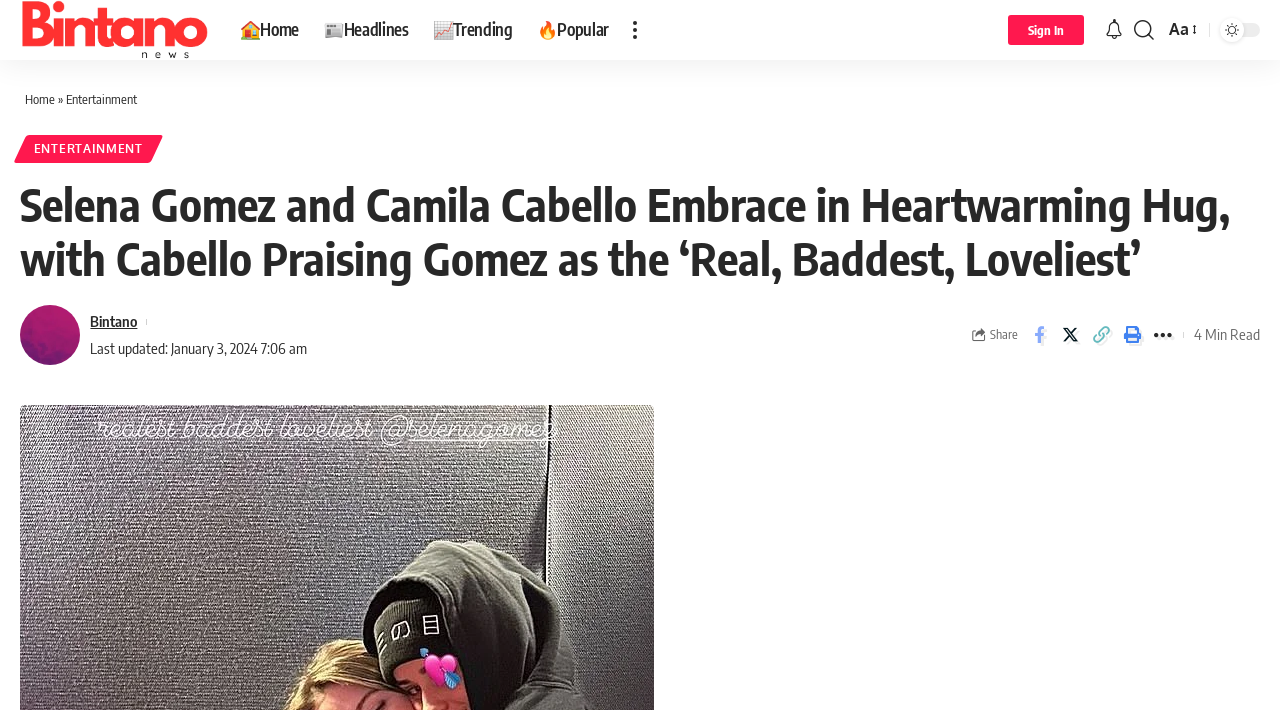Please answer the following question using a single word or phrase: 
How long does it take to read the article?

4 Min